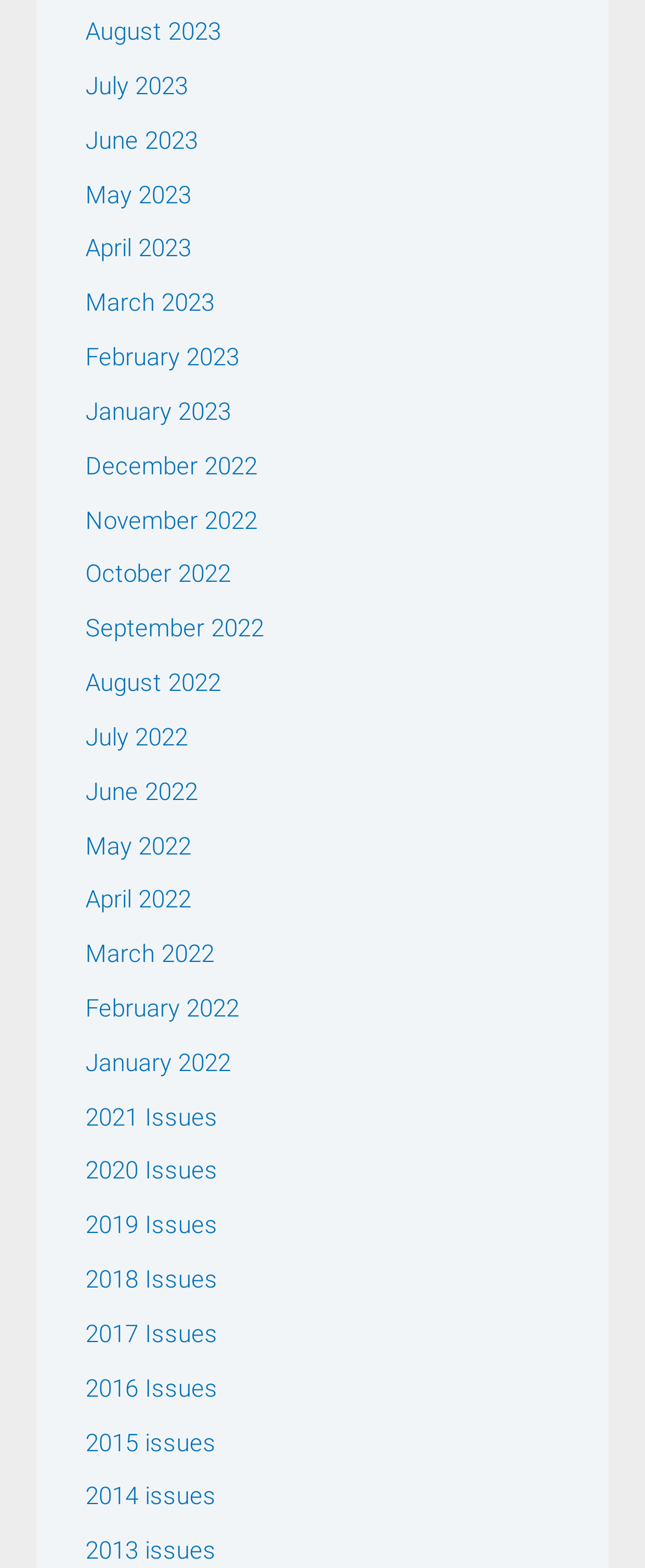Respond to the following question using a concise word or phrase: 
What is the latest month available for 2023?

August